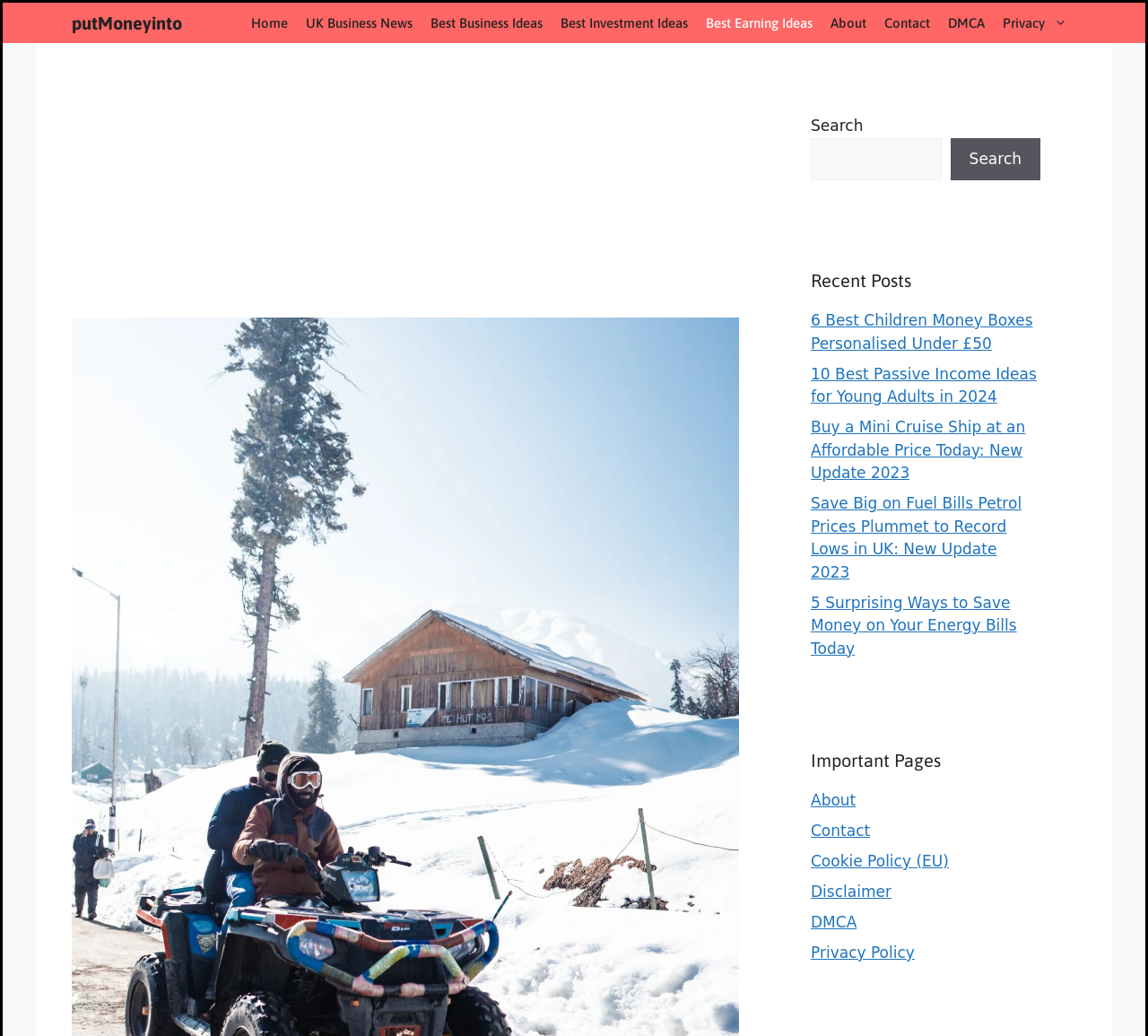Identify the coordinates of the bounding box for the element that must be clicked to accomplish the instruction: "Contact us".

[0.762, 0.007, 0.818, 0.037]